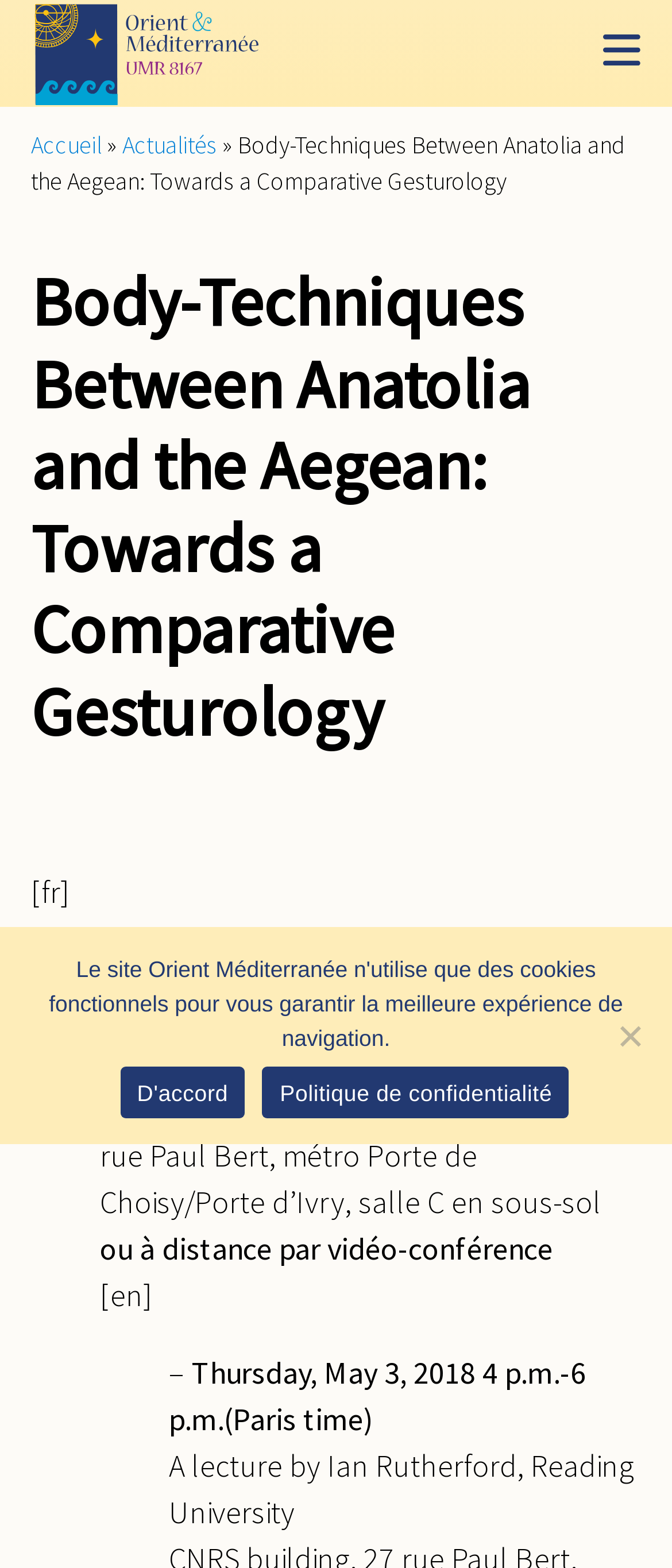Where is the conference taking place?
Using the image as a reference, answer with just one word or a short phrase.

CNRS d’Ivry sur Seine